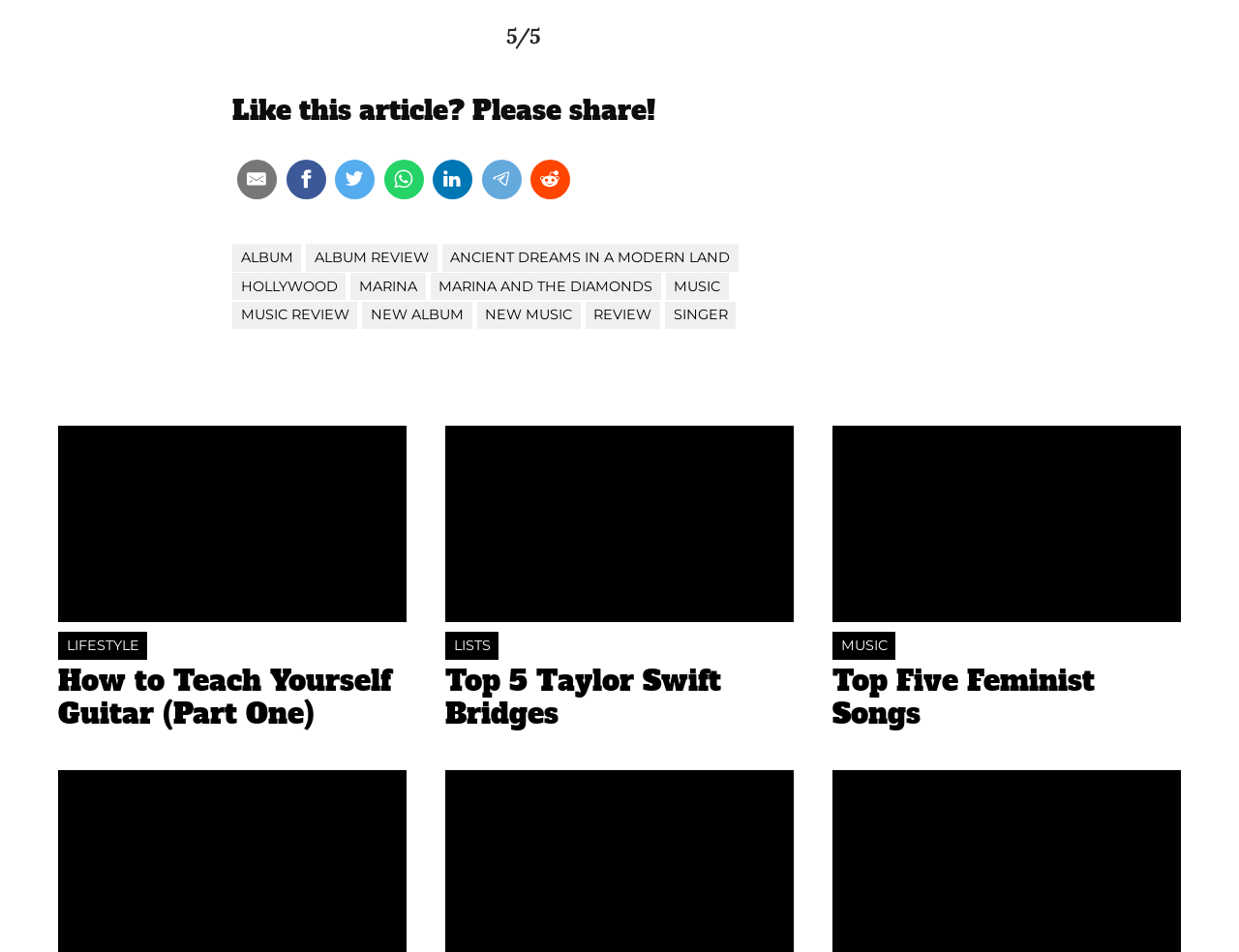Give a succinct answer to this question in a single word or phrase: 
What is the rating of the article?

5/5